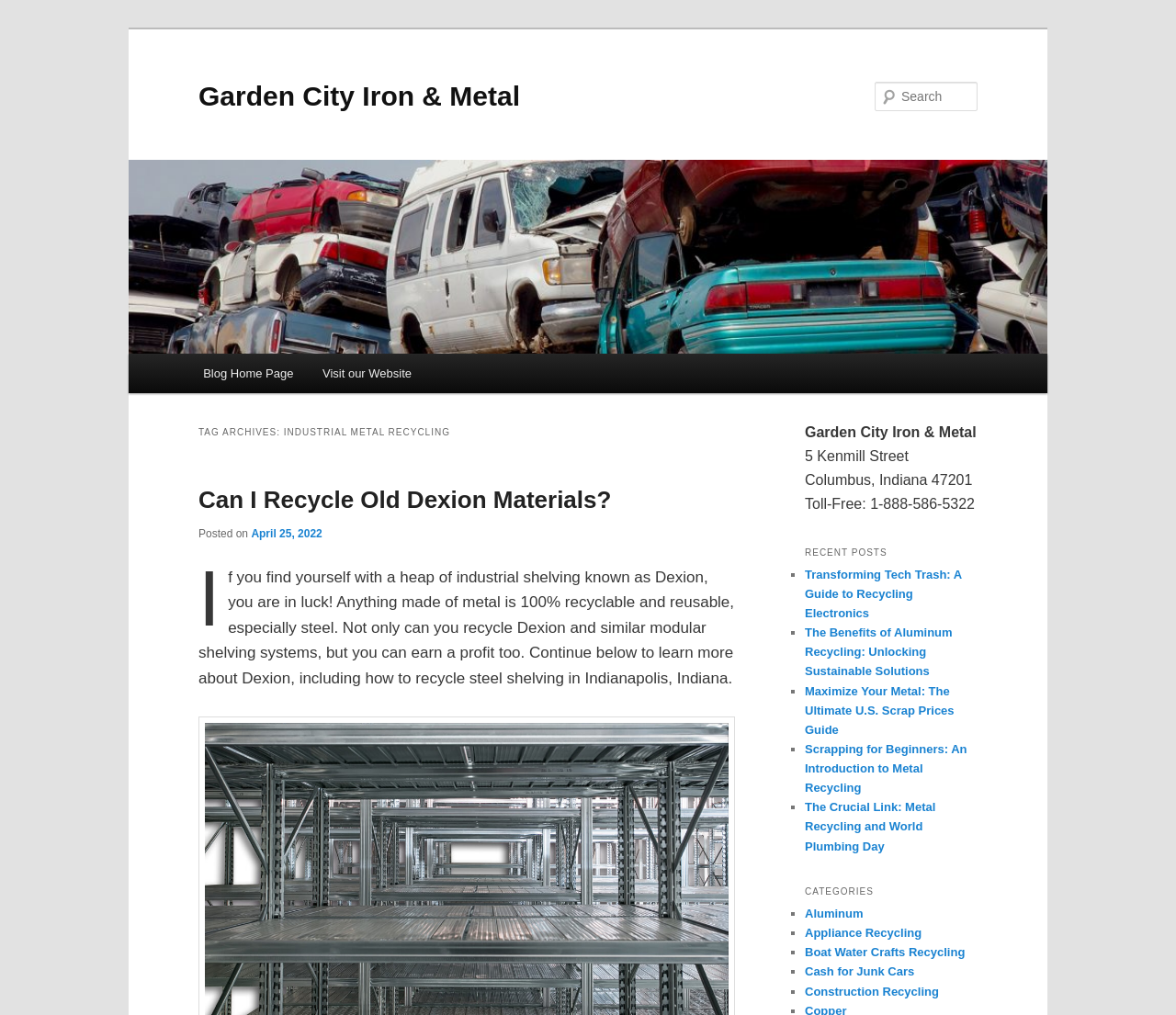Use the information in the screenshot to answer the question comprehensively: What is the address of the company?

The address of the company can be found in the static text elements located at the bottom of the webpage, which provide the street address, city, and state.